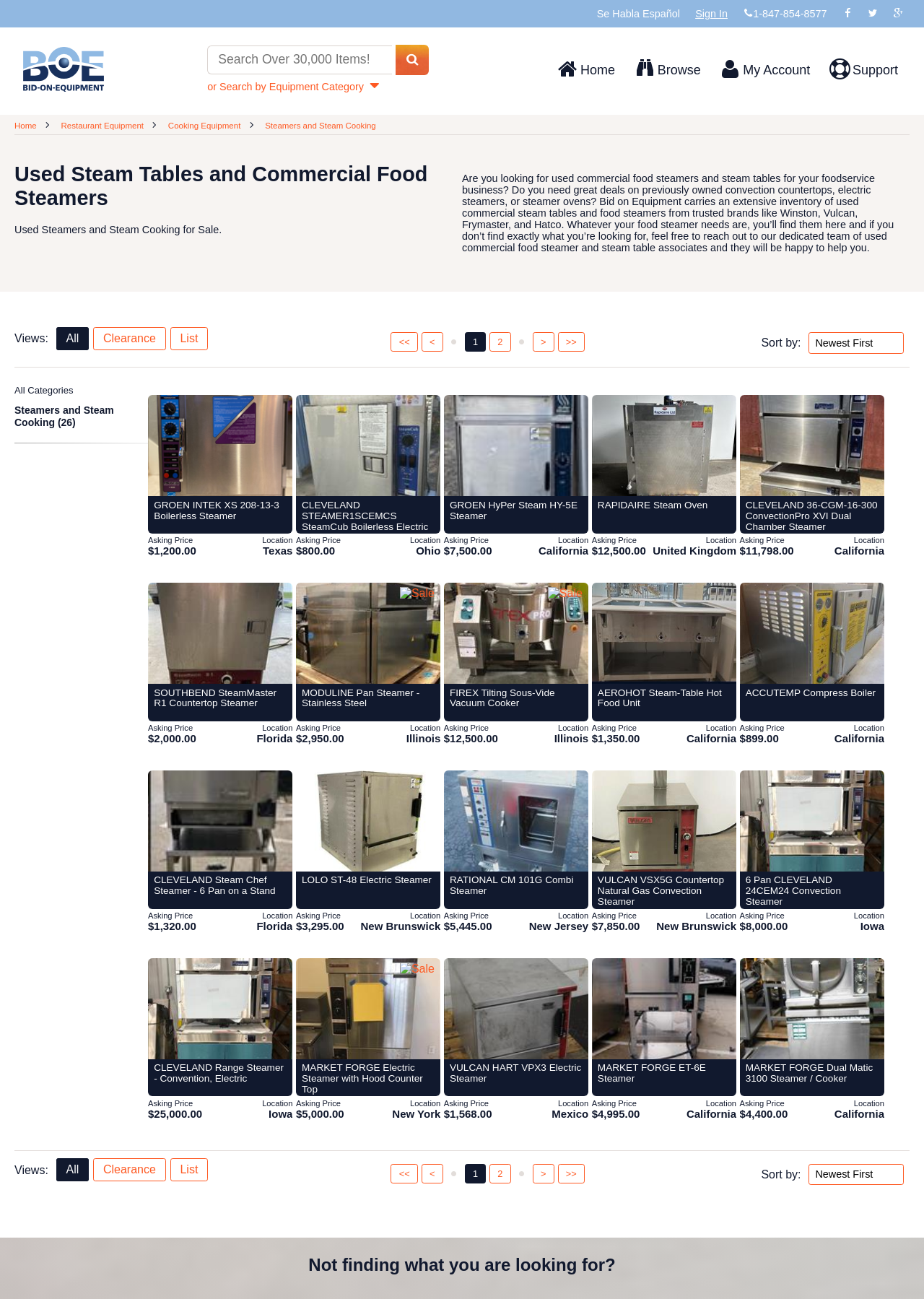Using the webpage screenshot, locate the HTML element that fits the following description and provide its bounding box: "About Us".

None